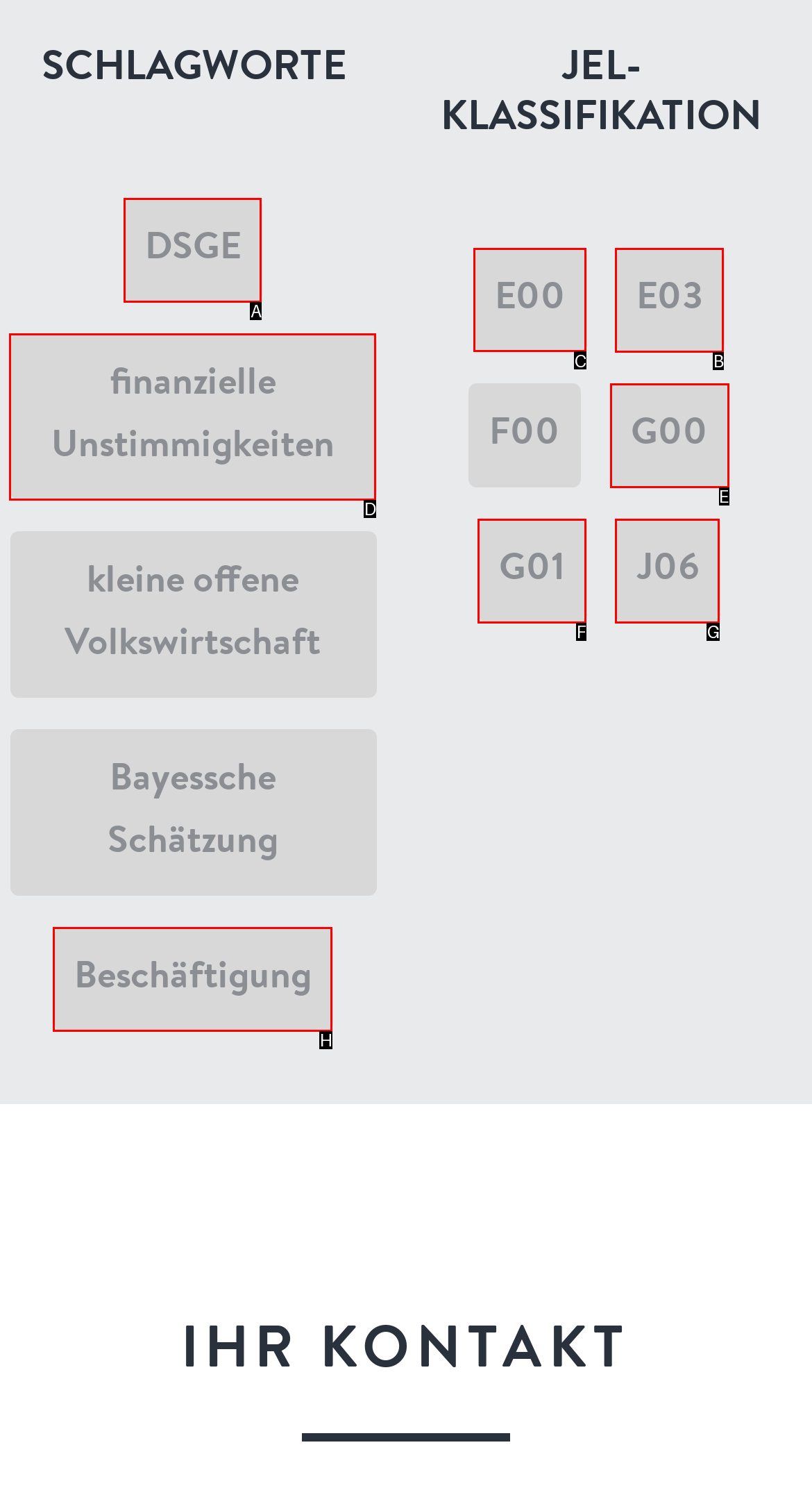Tell me which one HTML element I should click to complete this task: follow 'E00' Answer with the option's letter from the given choices directly.

C